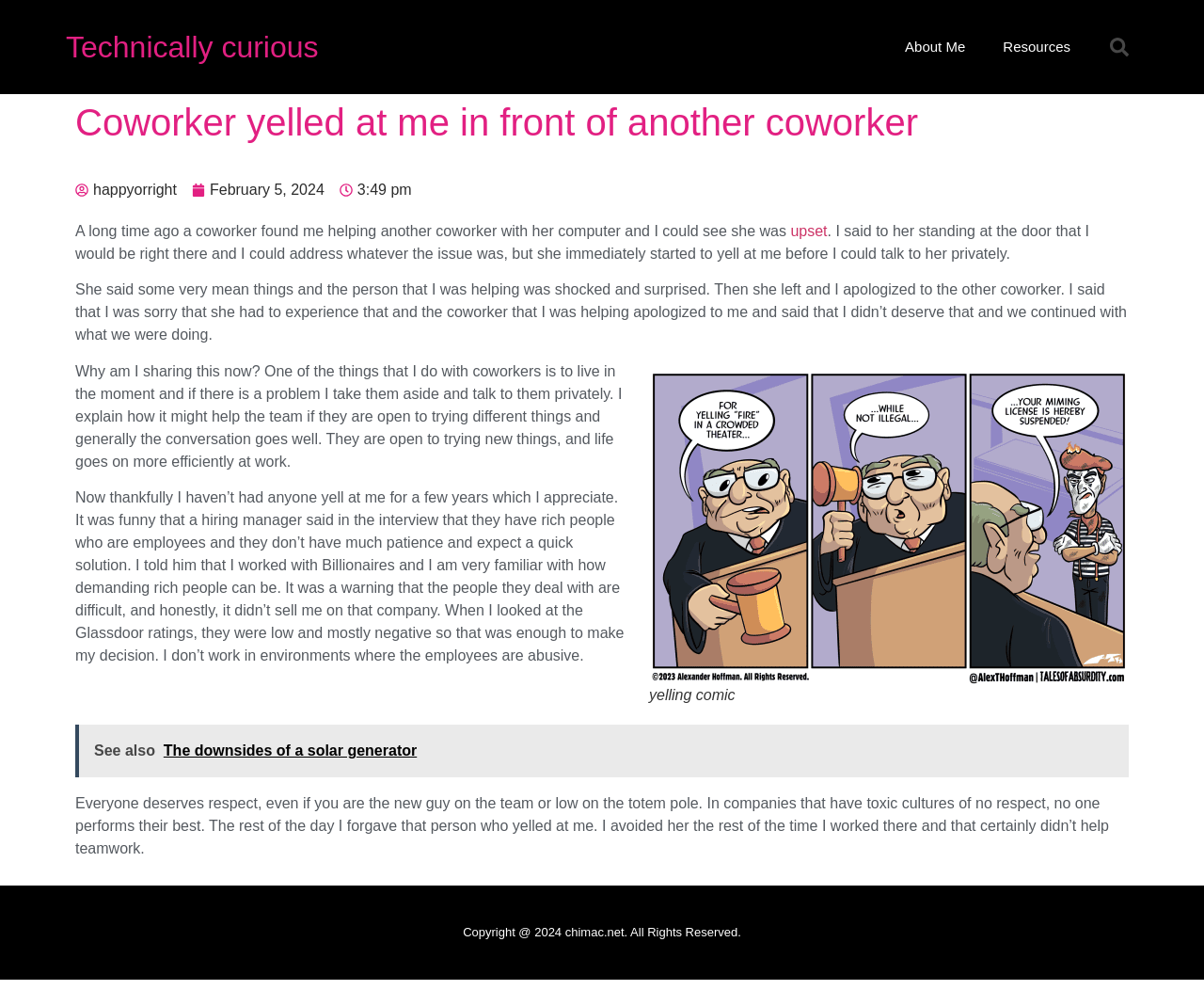Show the bounding box coordinates of the element that should be clicked to complete the task: "Go to About Me page".

[0.736, 0.0, 0.817, 0.094]